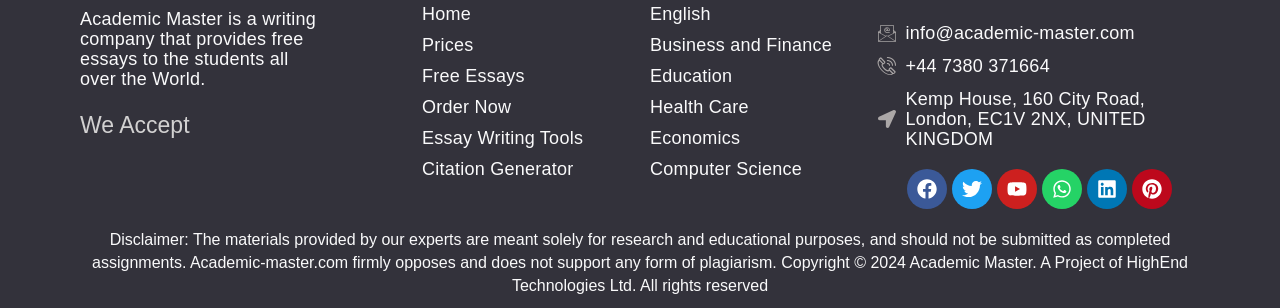Please identify the bounding box coordinates of the element's region that needs to be clicked to fulfill the following instruction: "Click on the Citation Generator link". The bounding box coordinates should consist of four float numbers between 0 and 1, i.e., [left, top, right, bottom].

[0.33, 0.514, 0.67, 0.585]